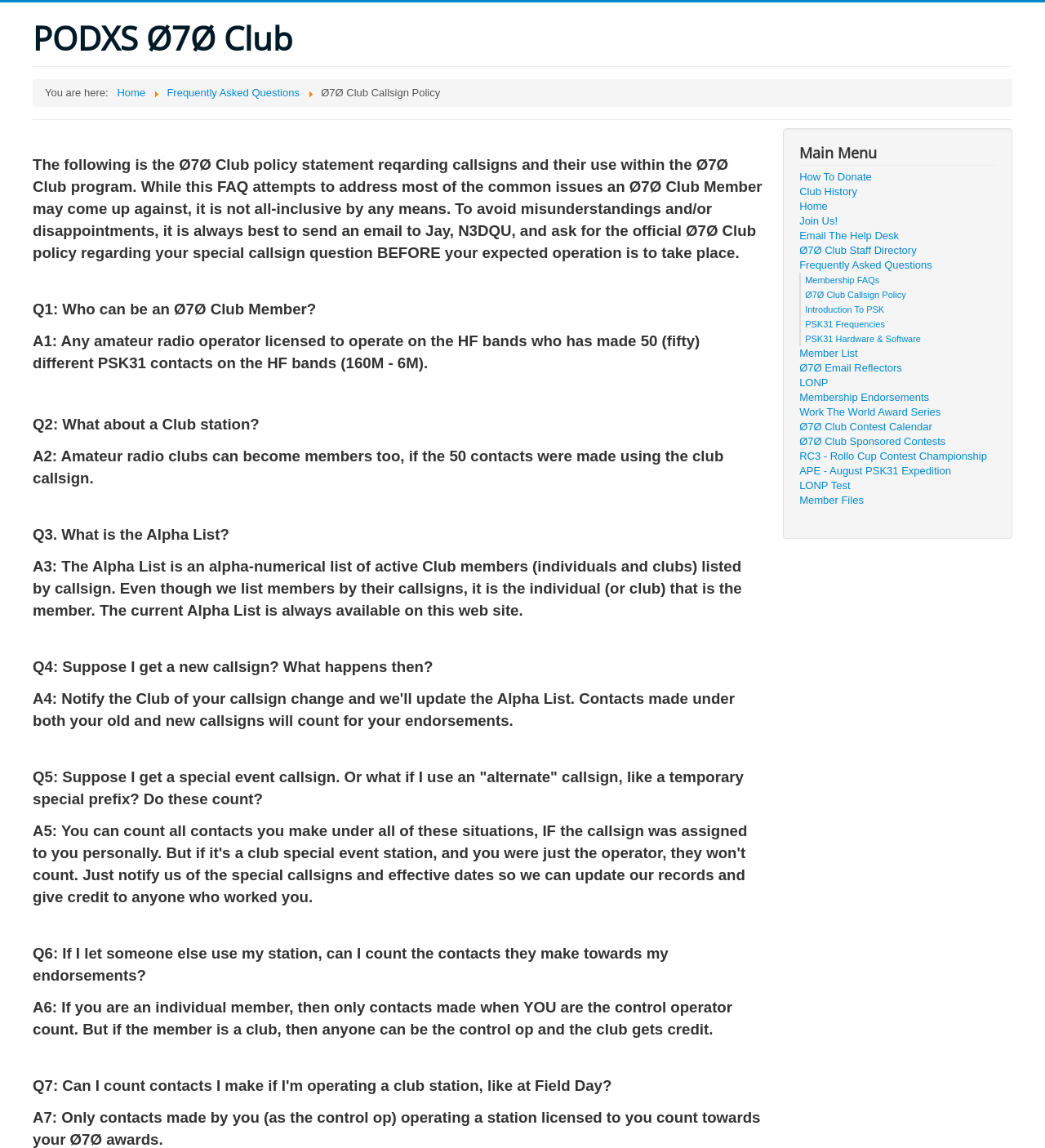Locate the UI element described by PODXS Ø7Ø Club and provide its bounding box coordinates. Use the format (top-left x, top-left y, bottom-right x, bottom-right y) with all values as floating point numbers between 0 and 1.

[0.031, 0.016, 0.28, 0.05]